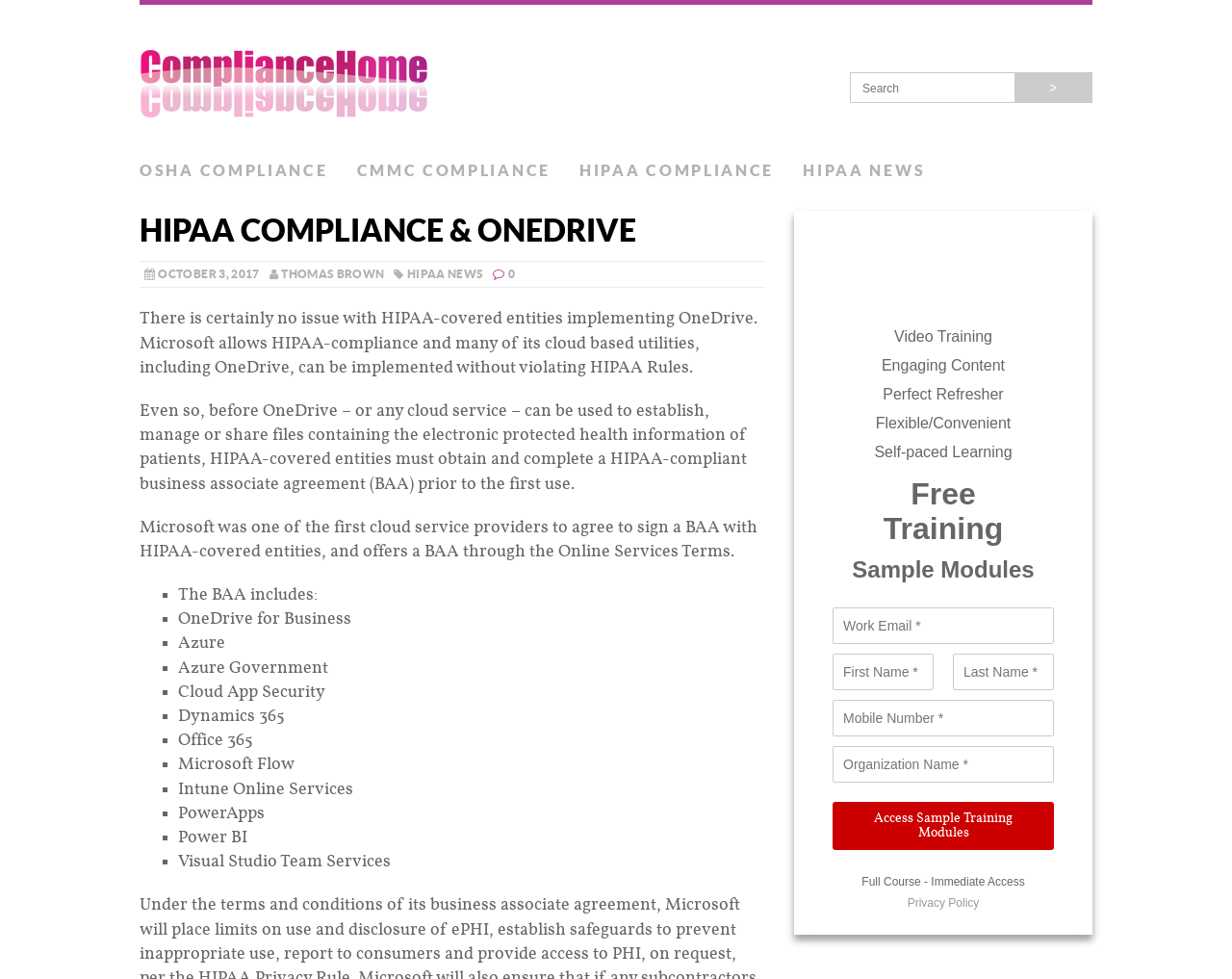What is the purpose of the BAA for HIPAA-covered entities?
Look at the image and answer the question using a single word or phrase.

To establish compliance